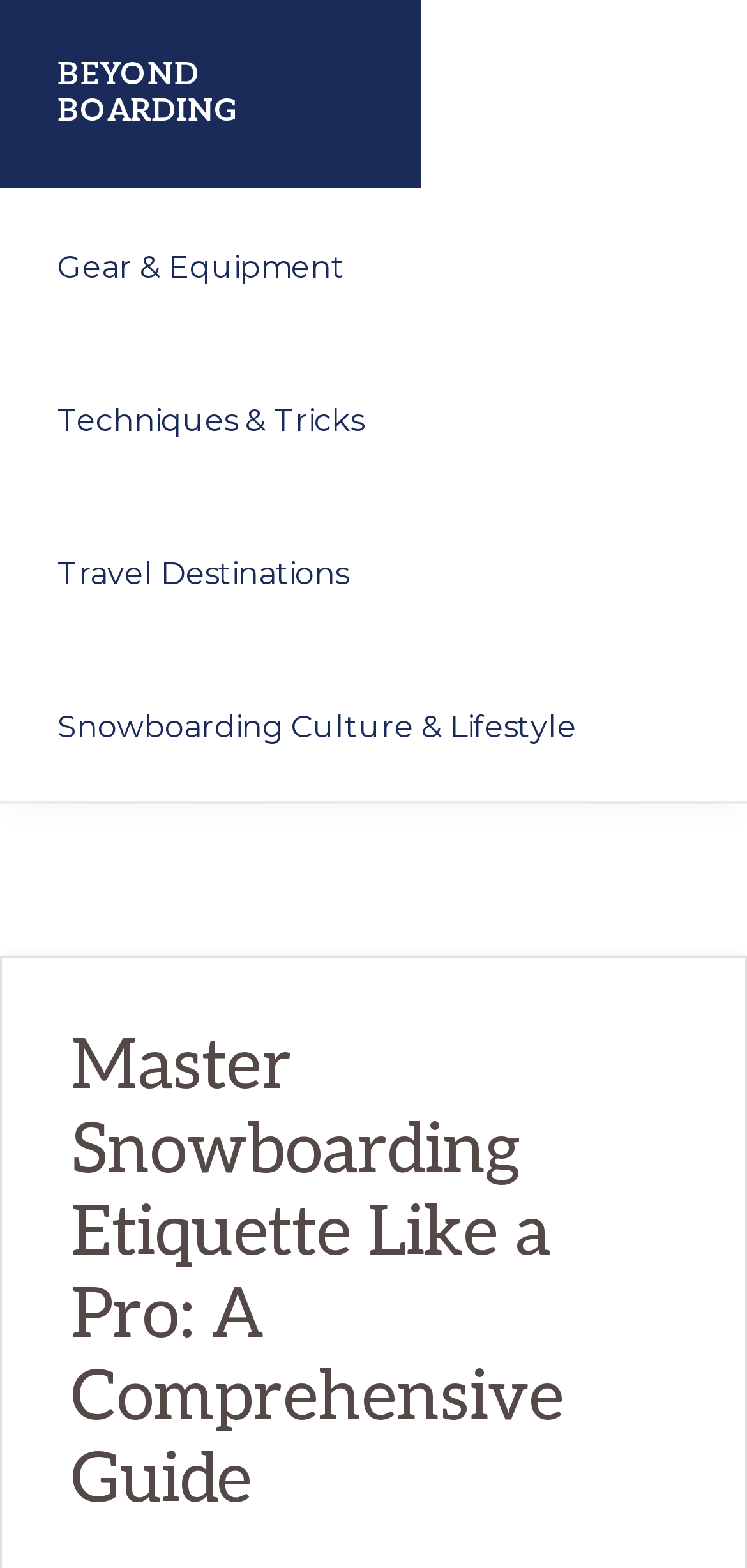Give a detailed account of the webpage's layout and content.

The webpage is about mastering snowboarding etiquette and provides a comprehensive guide for snowboarders. At the top-left corner, there are three "Skip to" links, allowing users to navigate to primary navigation, main content, or primary sidebar. Next to these links, the website's logo "BEYOND BOARDING" is displayed, accompanied by a tagline "Boarding and beyond".

Below the logo, a main navigation menu is situated, spanning the entire width of the page. The menu consists of four links: "Gear & Equipment", "Techniques & Tricks", "Travel Destinations", and "Snowboarding Culture & Lifestyle". These links are stacked vertically, with "Gear & Equipment" at the top and "Snowboarding Culture & Lifestyle" at the bottom.

The main content of the webpage is headed by a title "Master Snowboarding Etiquette Like a Pro: A Comprehensive Guide", which is prominently displayed in the middle of the page. This title is likely the main topic of the guide, and the content below it provides detailed information on snowboarding etiquette.